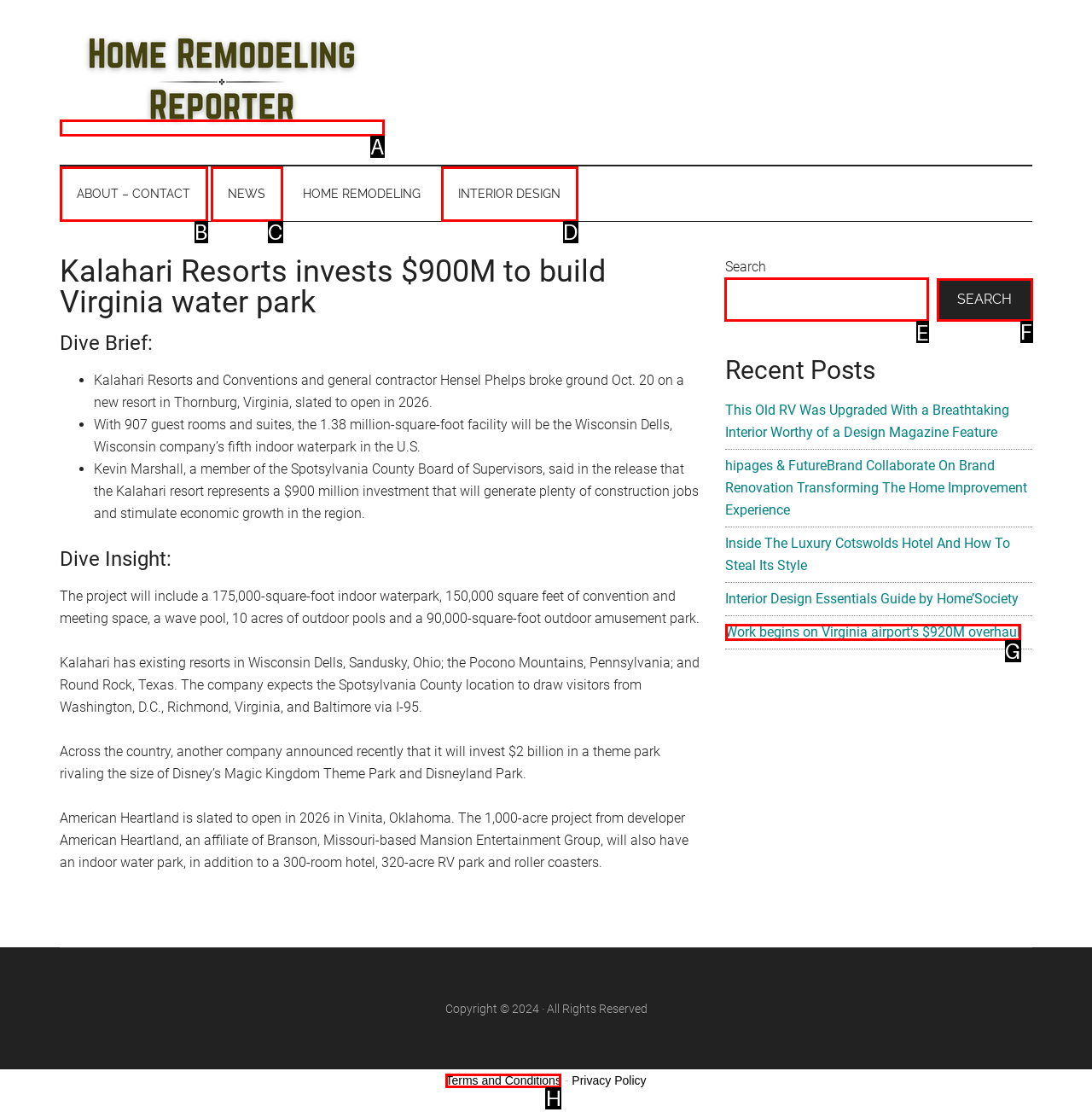Identify the HTML element to select in order to accomplish the following task: Search for something
Reply with the letter of the chosen option from the given choices directly.

E